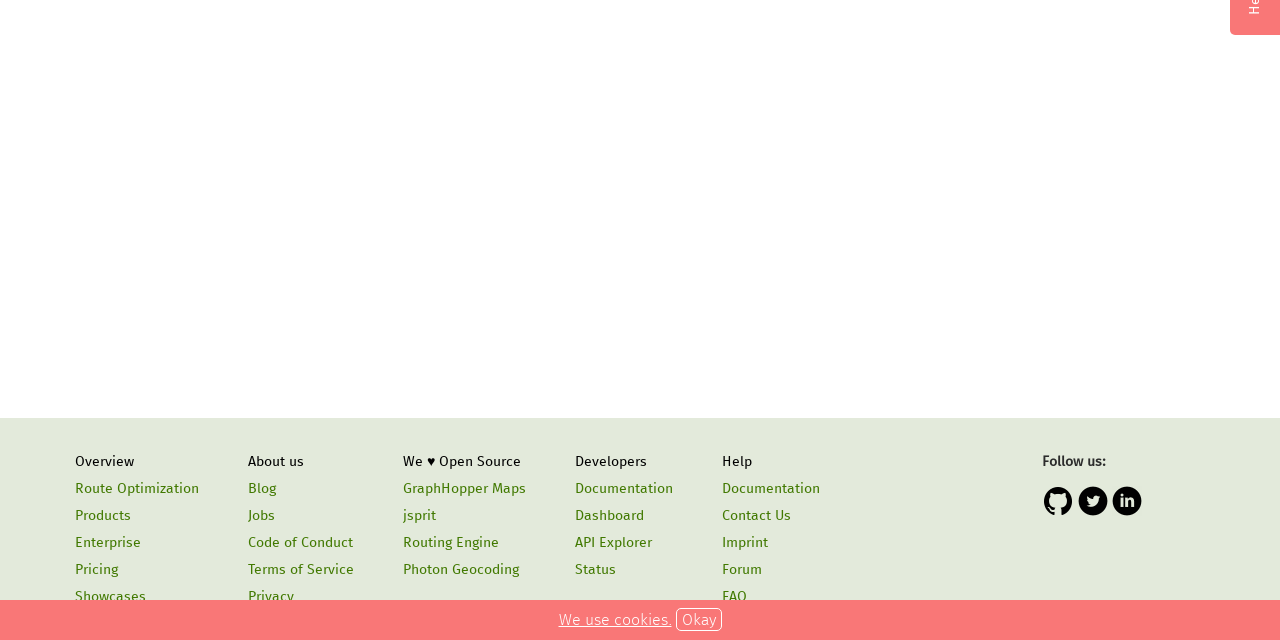Identify the bounding box for the UI element described as: "GraphHopper Maps". Ensure the coordinates are four float numbers between 0 and 1, formatted as [left, top, right, bottom].

[0.315, 0.75, 0.411, 0.777]